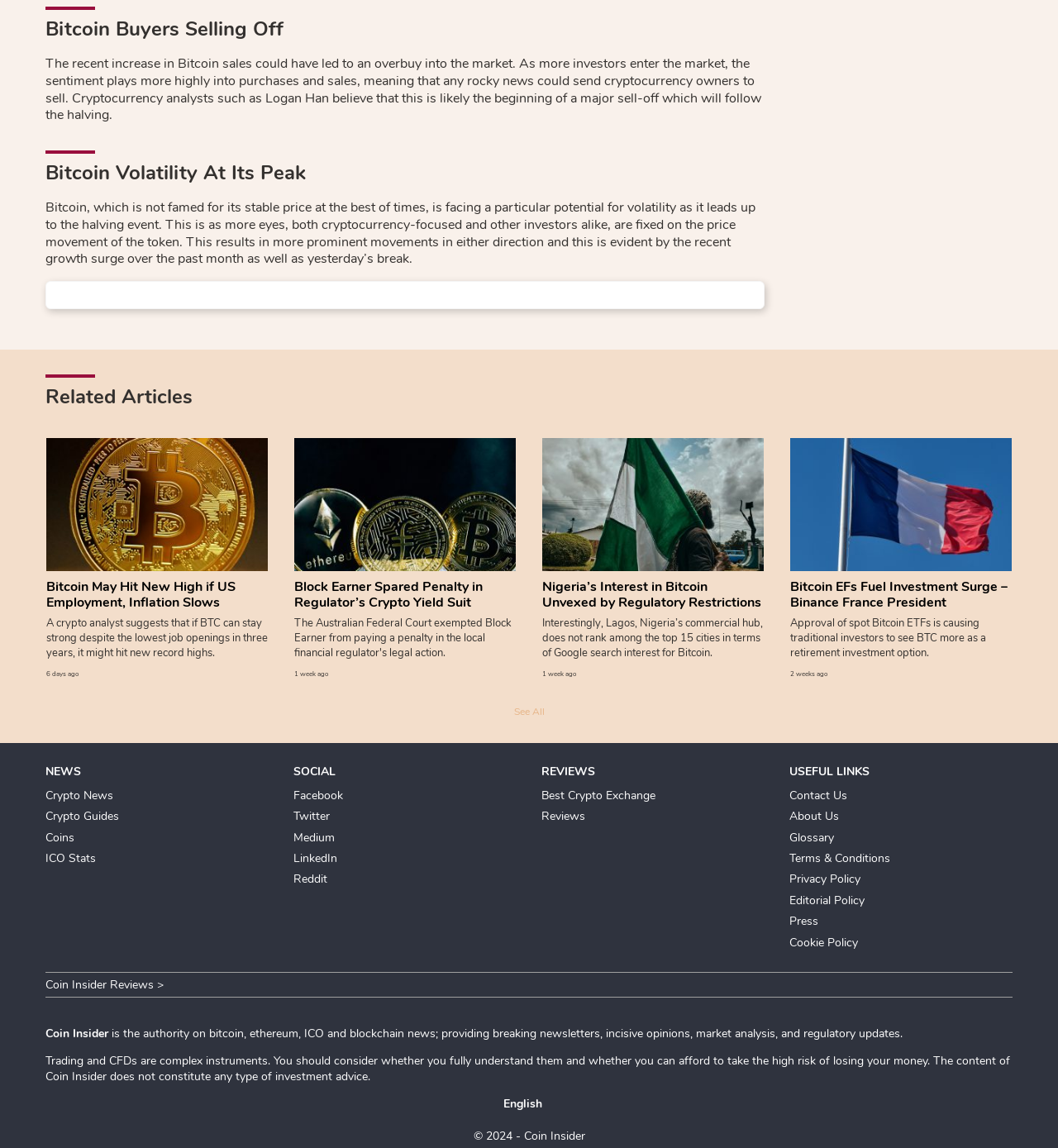Please find and report the bounding box coordinates of the element to click in order to perform the following action: "Visit Crypto News page". The coordinates should be expressed as four float numbers between 0 and 1, in the format [left, top, right, bottom].

[0.043, 0.686, 0.107, 0.7]